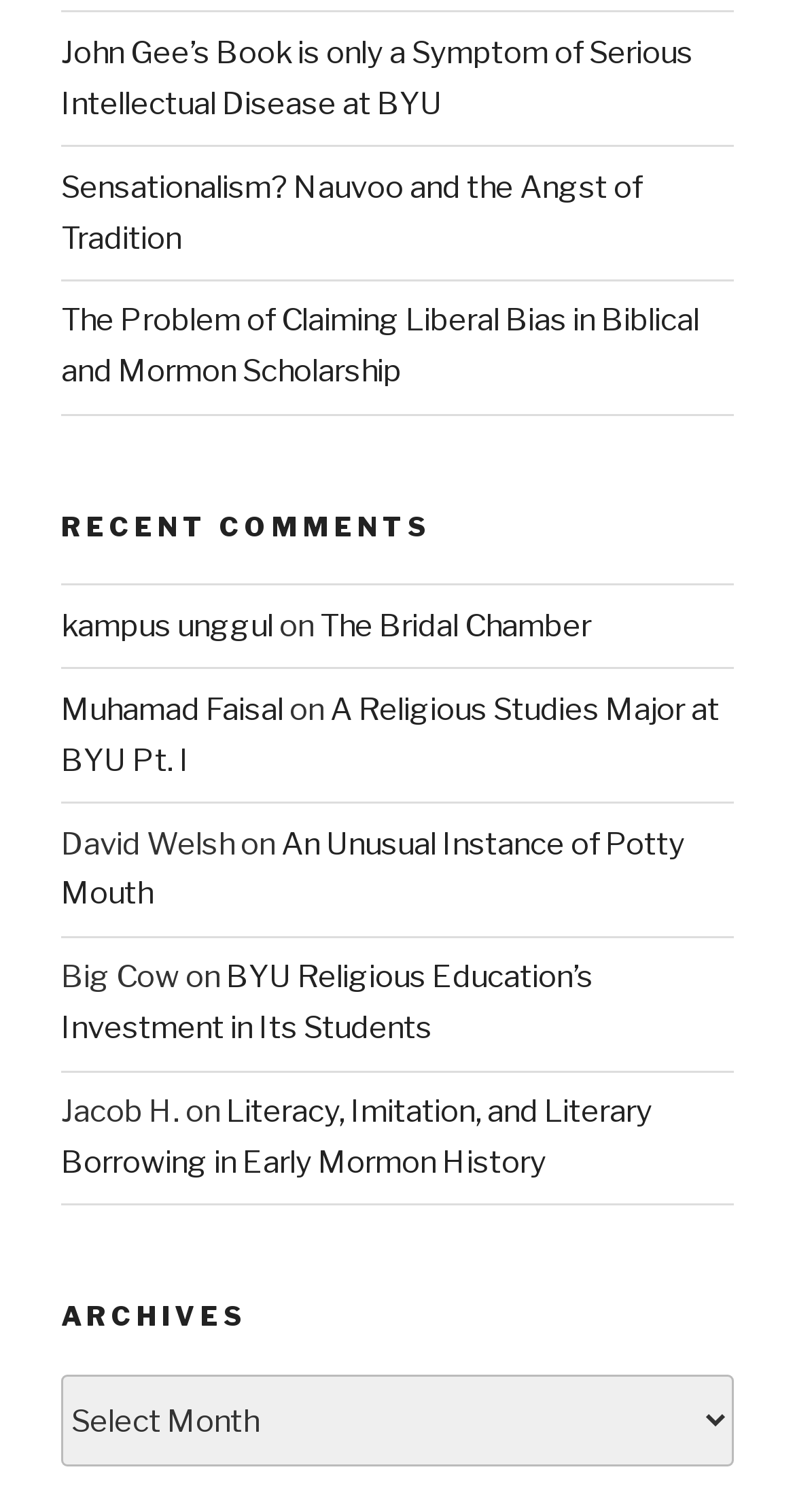Is the 'Archives' combobox expanded?
Using the information from the image, answer the question thoroughly.

I looked at the combobox element with the text 'Archives' and found that its 'expanded' property is set to 'False', which means it is not expanded.